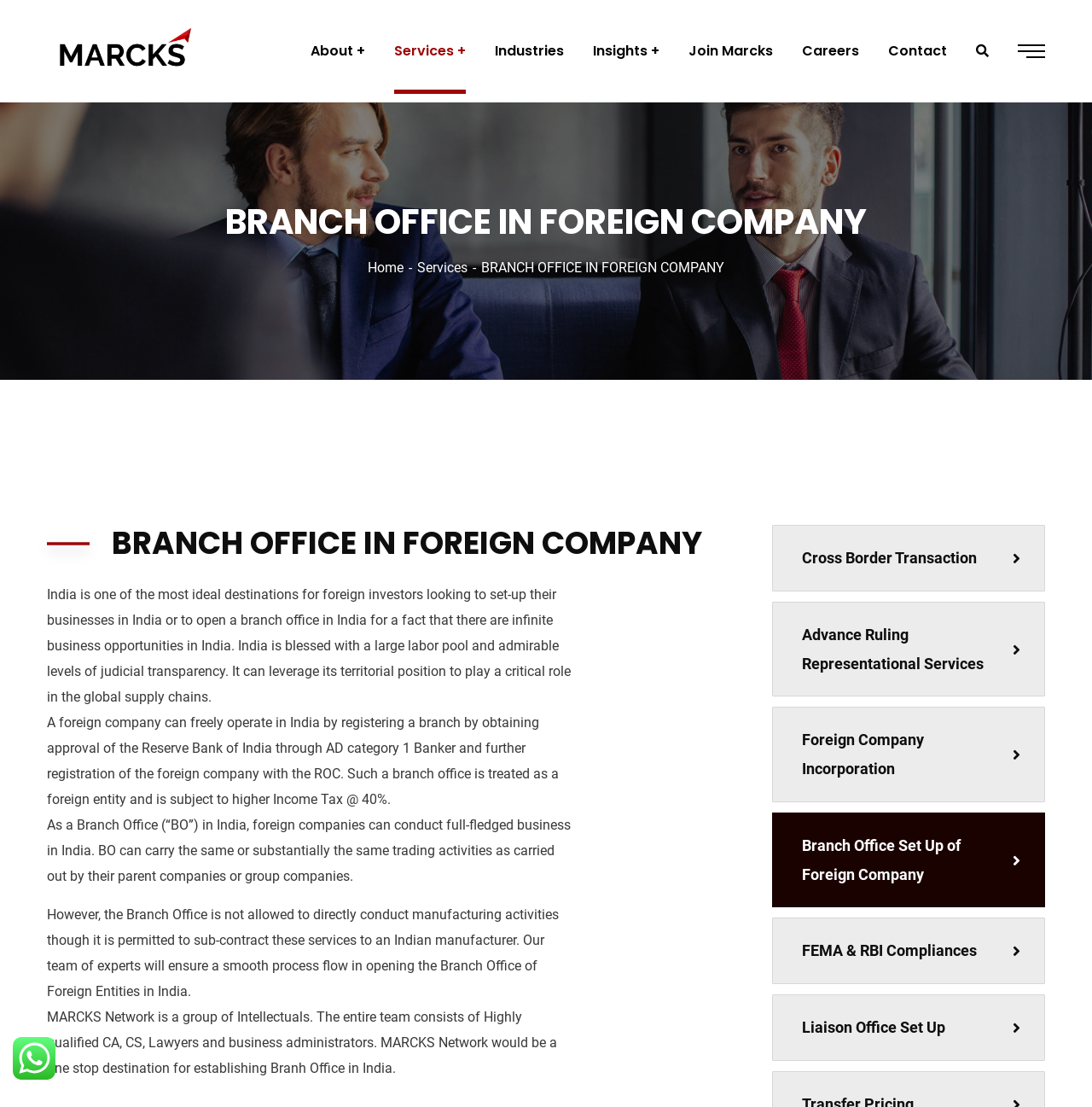What is the address of Marcks Network?
Give a detailed response to the question by analyzing the screenshot.

The address of Marcks Network can be found at the bottom of the webpage, under the 'Registered Address' section.